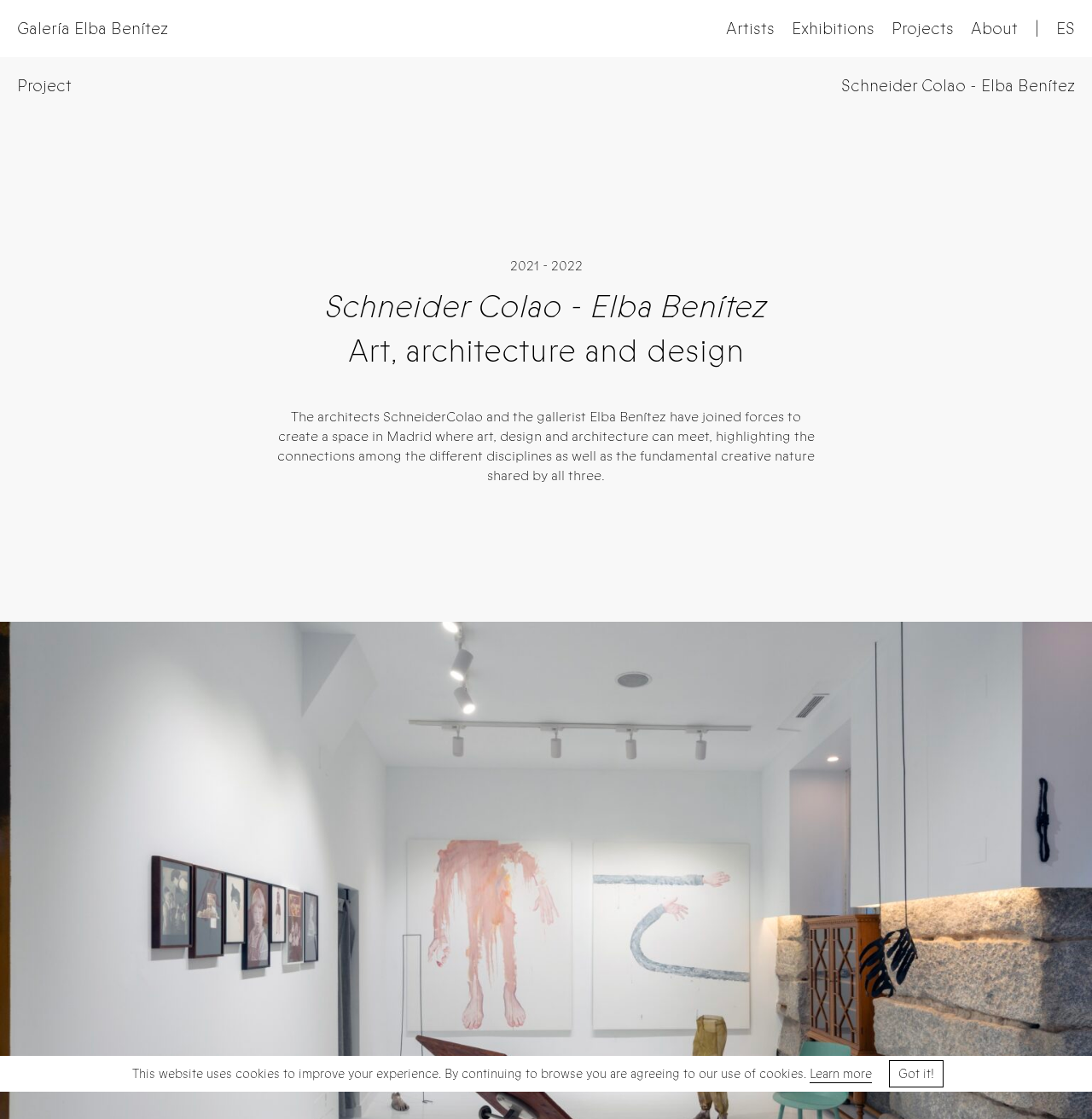Provide an in-depth caption for the elements present on the webpage.

The webpage is about Galería Elba Benítez, a gallery that showcases art, architecture, and design. At the top of the page, there is a cookie consent dialog with a message explaining the use of cookies on the website. Below the dialog, there are two buttons: "Learn more about cookies" and "Dismiss cookie message".

Above the main content, there is a heading with the gallery's name, "Galería Elba Benítez", which is also a link. Next to it, there are five links: "Artists", "Exhibitions", "Projects", "About", and a language option "ES".

The main content is divided into sections. The first section has a heading "Project" and displays the title "Schneider Colao - Elba Benítez" in a large font. Below the title, there is a text "2021 - 2022" indicating the duration of the project.

The next section has a heading with the same title "Schneider Colao - Elba Benítez" and a subheading "Art, architecture and design". Below the headings, there is a paragraph of text describing the project, which is a collaboration between architects SchneiderColao and gallerist Elba Benítez to create a space in Madrid where art, design, and architecture can meet.